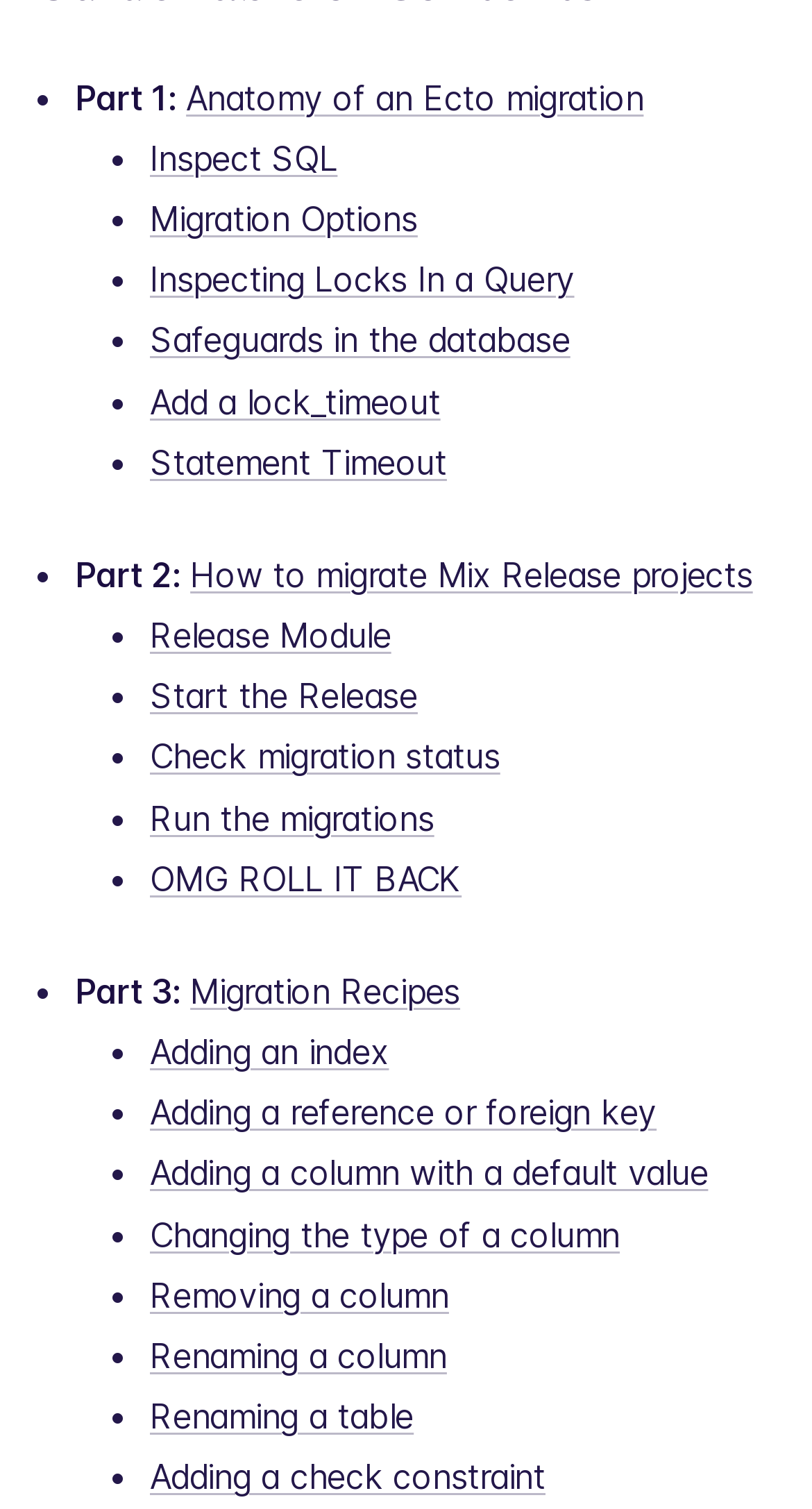How many links are there in Part 2?
Please elaborate on the answer to the question with detailed information.

I counted the number of links in Part 2, which are 'How to migrate Mix Release projects', 'Release Module', 'Start the Release', 'Check migration status', and 'Run the migrations', so there are 5 links in total.